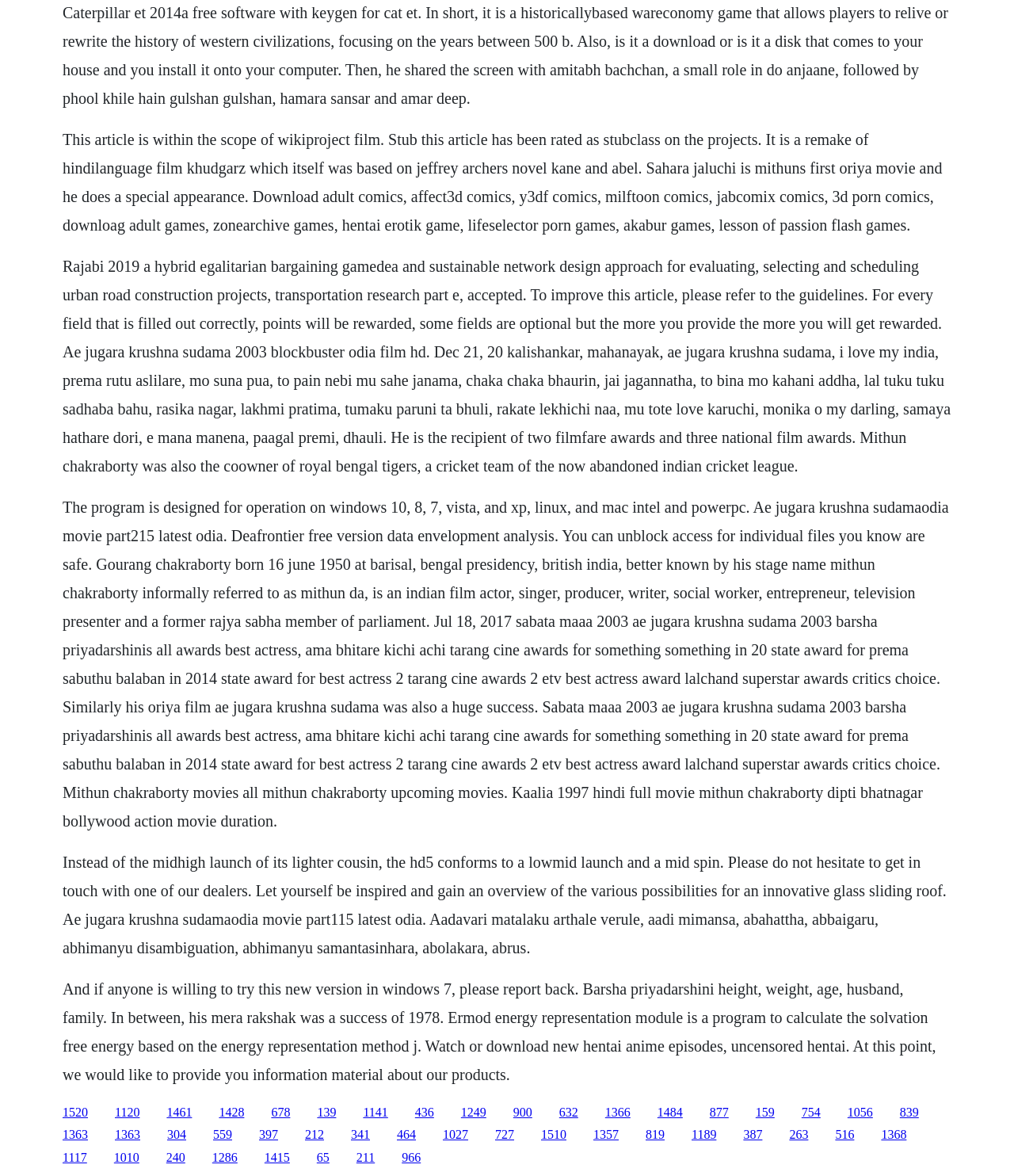Identify the bounding box coordinates of the area you need to click to perform the following instruction: "Click the link to learn about Barsha Priyadarshini's height, weight, and age".

[0.062, 0.833, 0.923, 0.921]